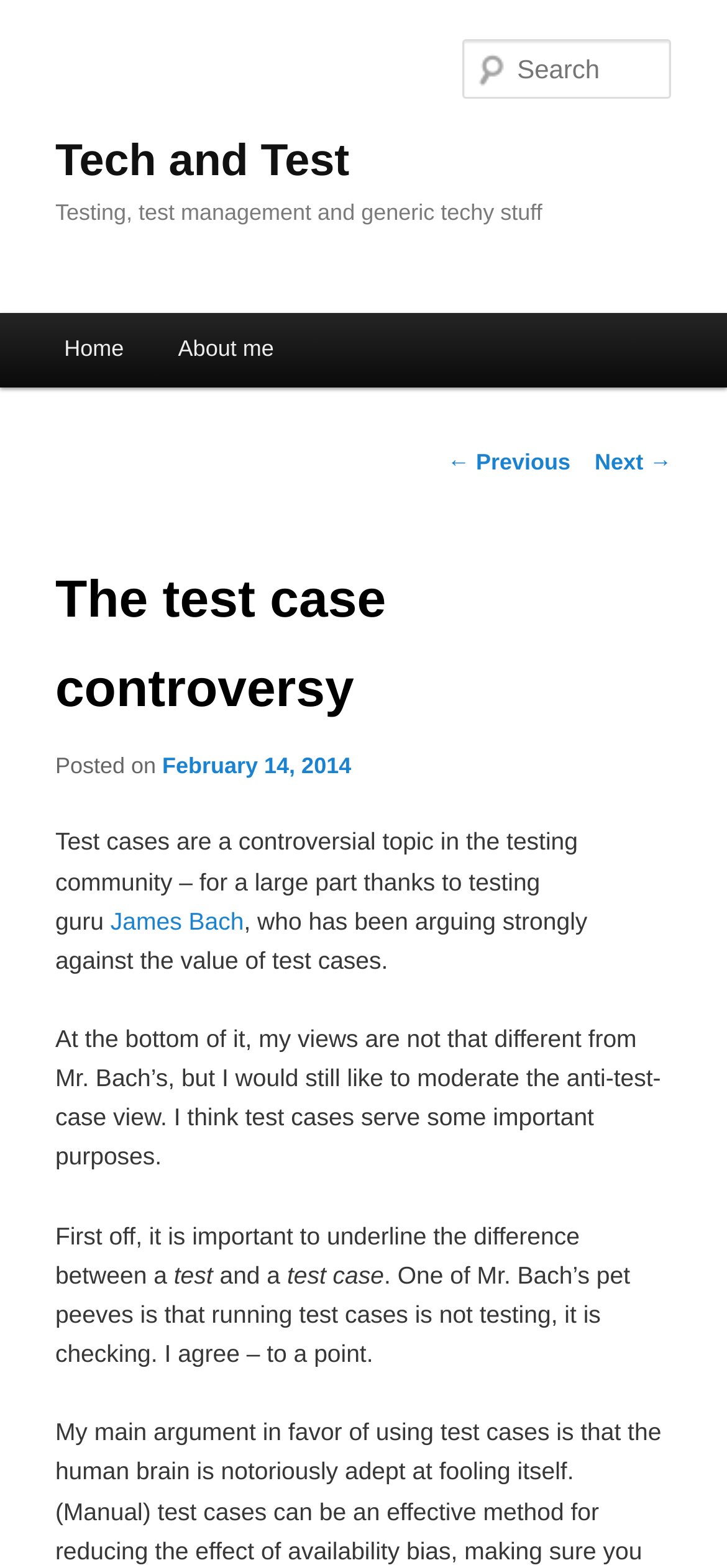Respond with a single word or phrase to the following question:
What is the date of the post?

February 14, 2014